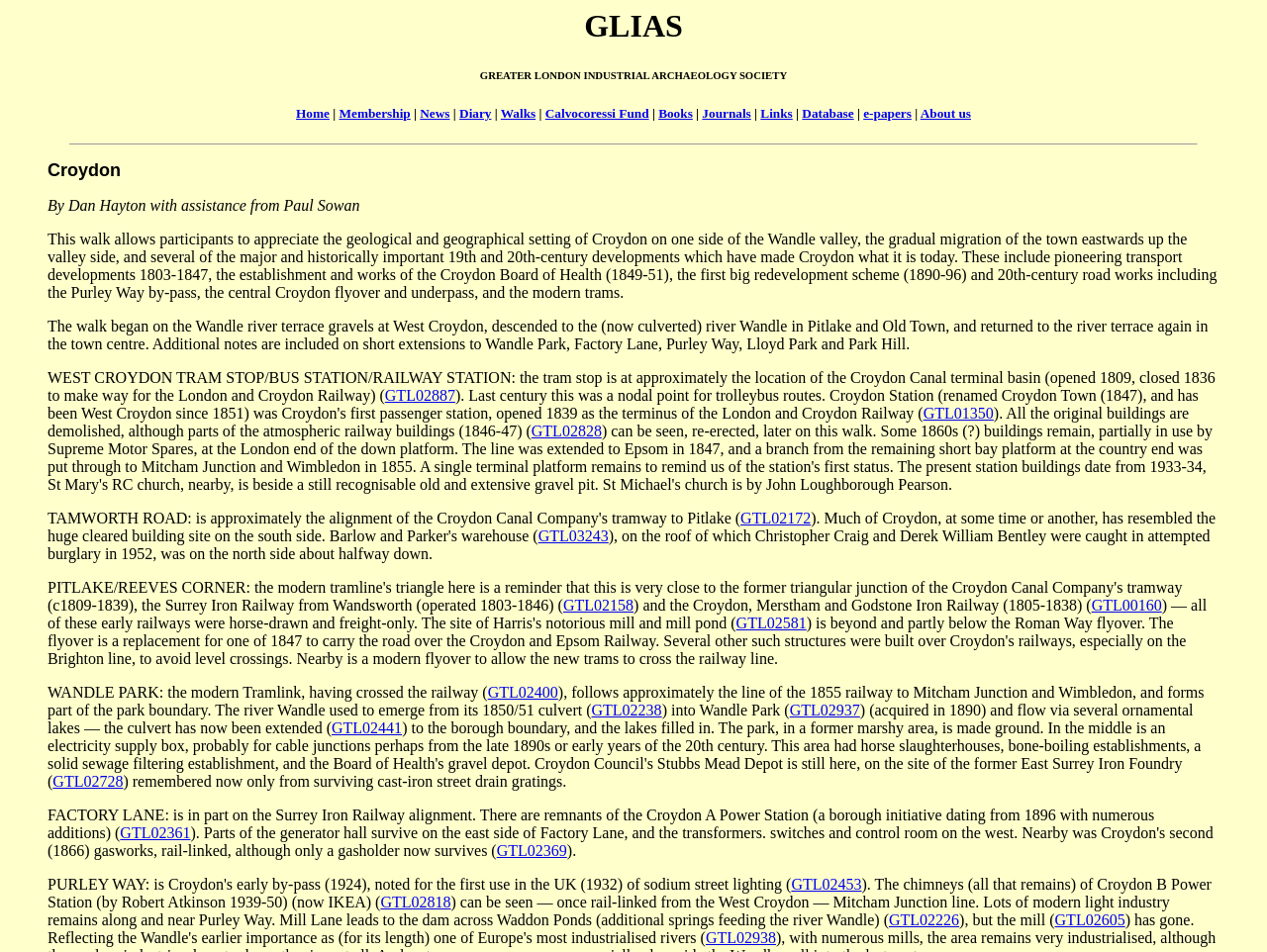Could you highlight the region that needs to be clicked to execute the instruction: "Click About us"?

[0.726, 0.111, 0.766, 0.127]